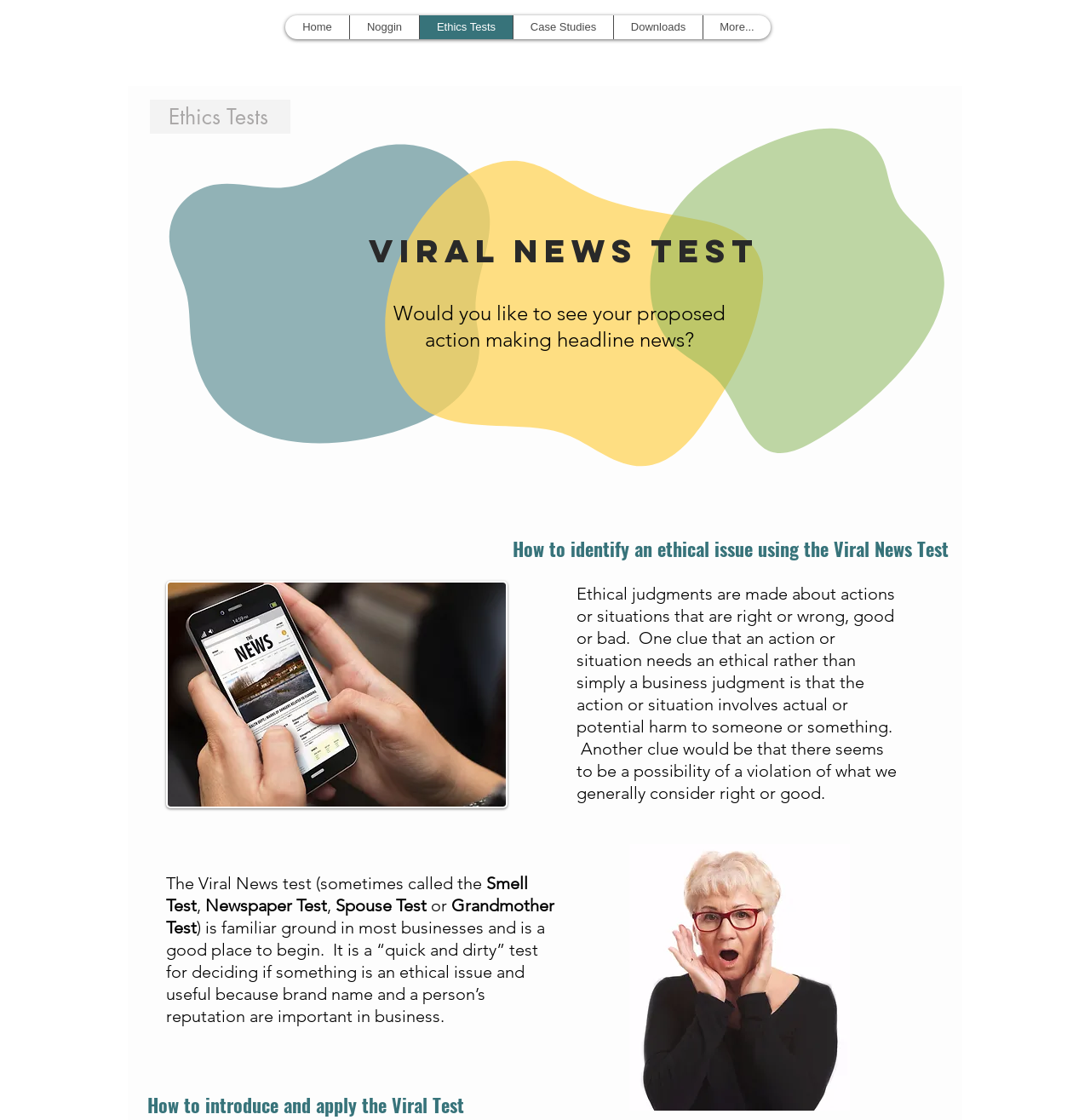Show the bounding box coordinates for the HTML element described as: "parent_node: Webseite name="url"".

None